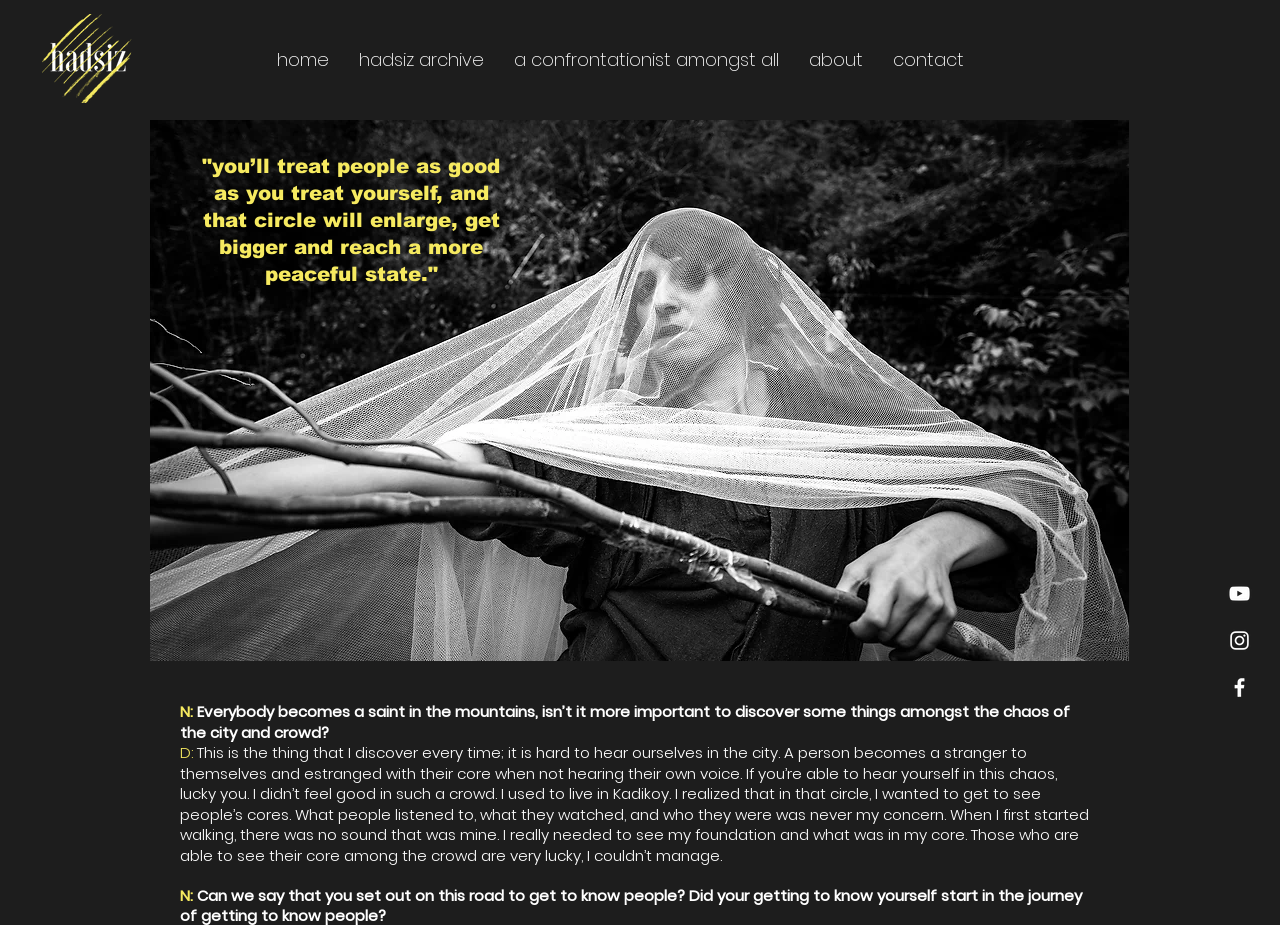How many paragraphs of text are there?
Using the image as a reference, answer the question with a short word or phrase.

3